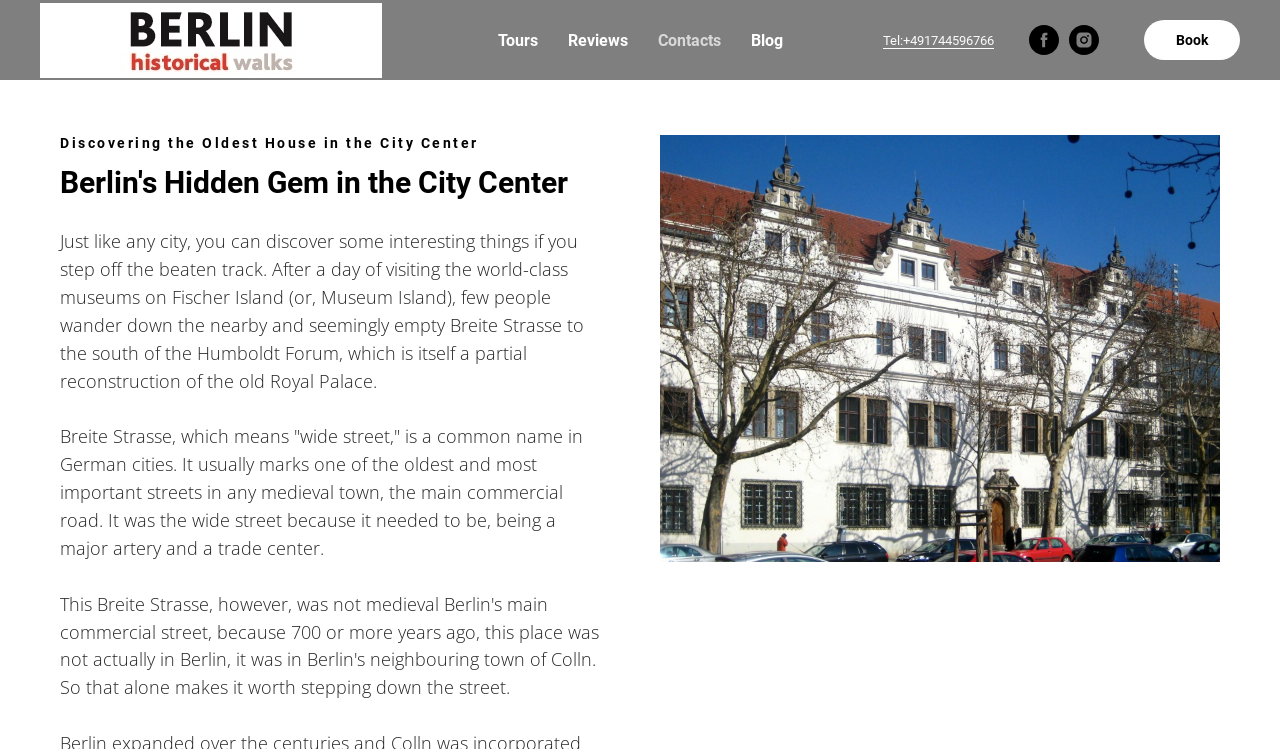Locate the bounding box coordinates of the area where you should click to accomplish the instruction: "Call the phone number".

[0.69, 0.043, 0.777, 0.065]